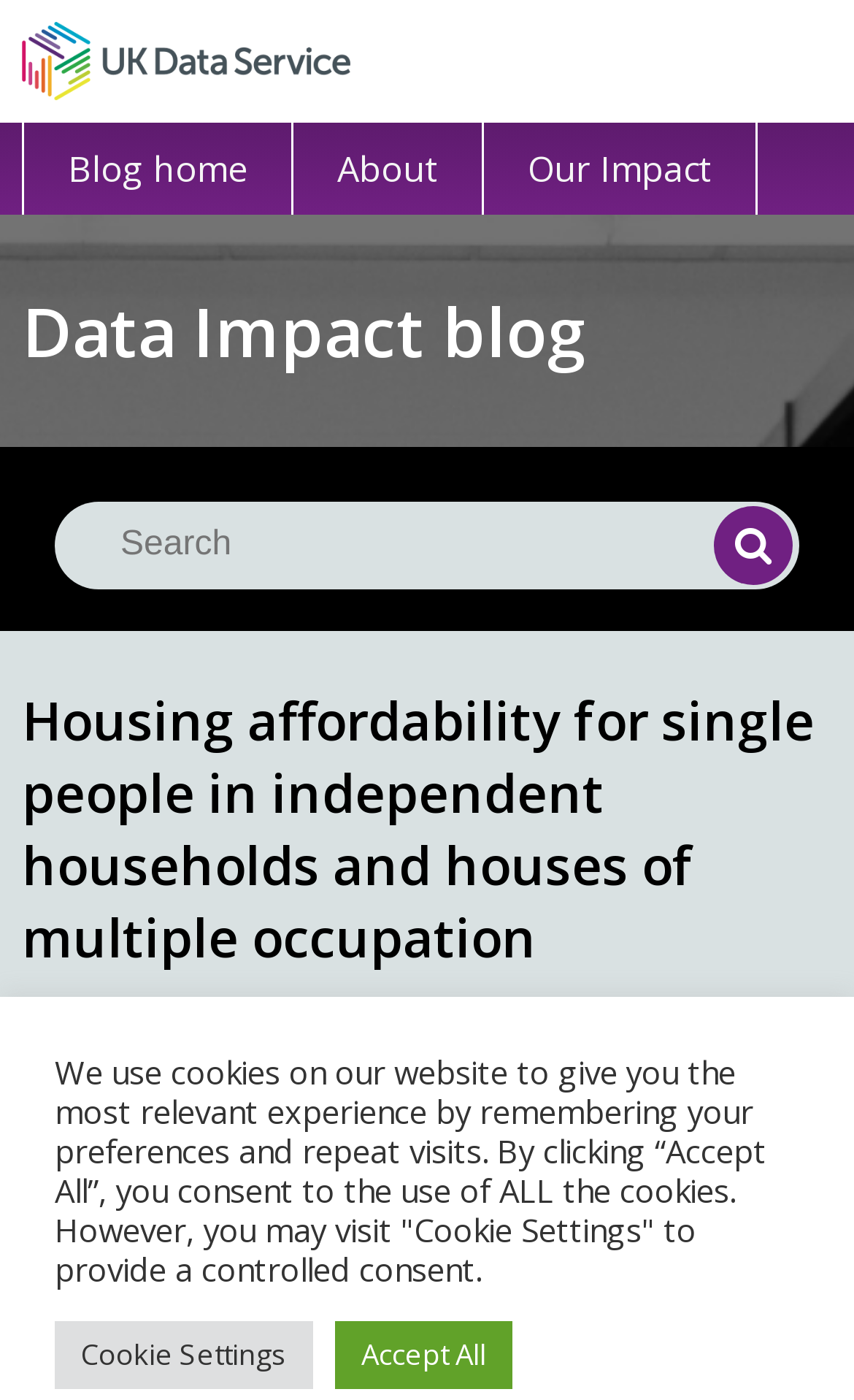Describe all the key features and sections of the webpage thoroughly.

The webpage is a blog post titled "Housing affordability for single people in independent households and houses of multiple occupation" on the Data Impact blog. At the top left, there is a logo image and a link to the Data Impact blog. Below the logo, there are three navigation links: "Blog home", "About", and "Our Impact", arranged horizontally from left to right.

Further down, there is a heading that repeats the title of the blog post. On the right side of the heading, there is a search box with a "Search" button next to it. The search box is about halfway down the page.

Below the search box, there is a heading that displays the title of the blog post again, followed by the publication date "8 October 2018". The main content of the blog post is not described in the accessibility tree, but it likely follows the publication date.

At the bottom of the page, there is a cookie policy notification that spans most of the page's width. The notification includes two buttons: "Cookie Settings" and "Accept All", which are positioned side by side near the bottom right corner of the page.